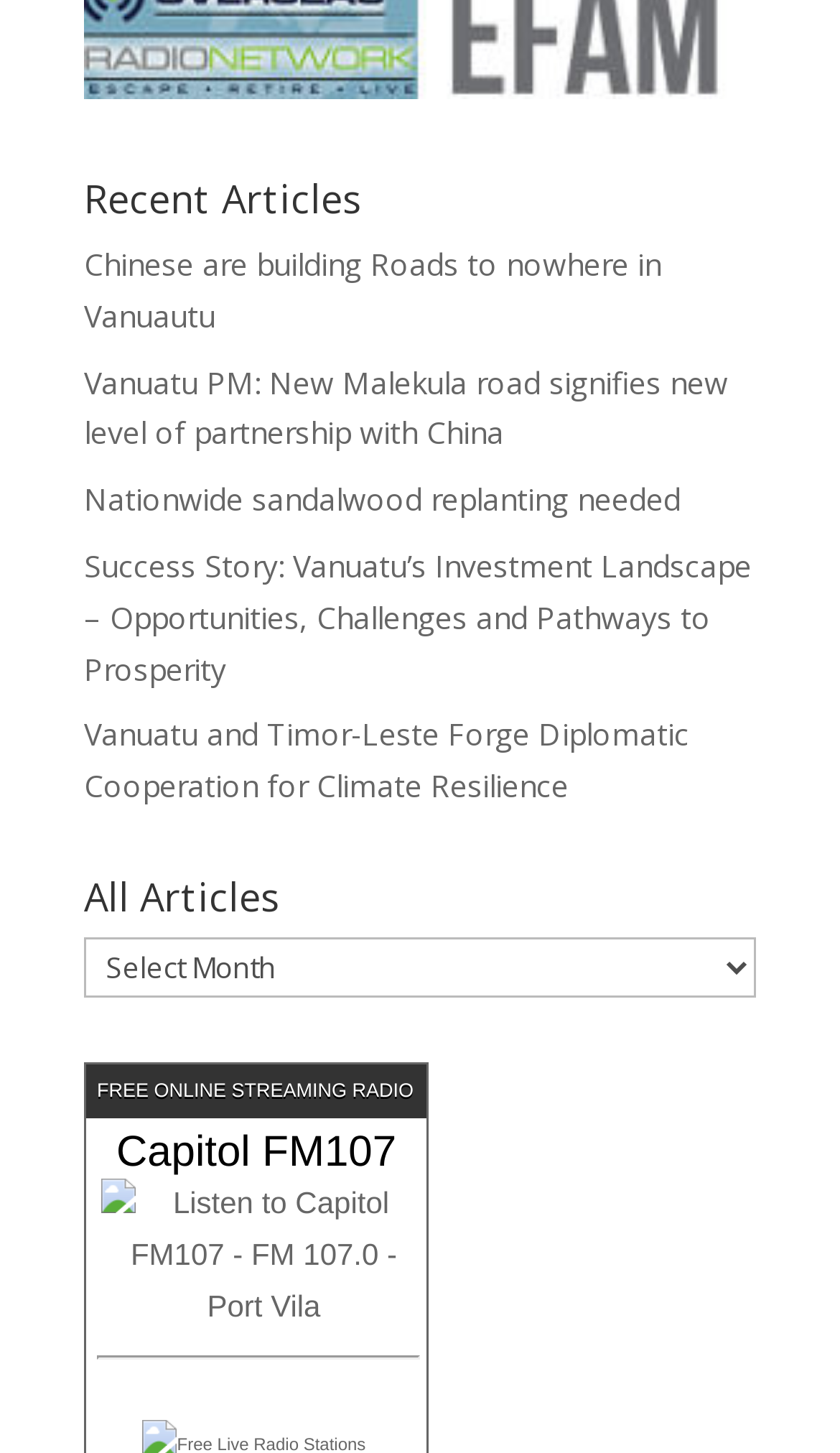Answer this question using a single word or a brief phrase:
How many radio stations are listed?

3